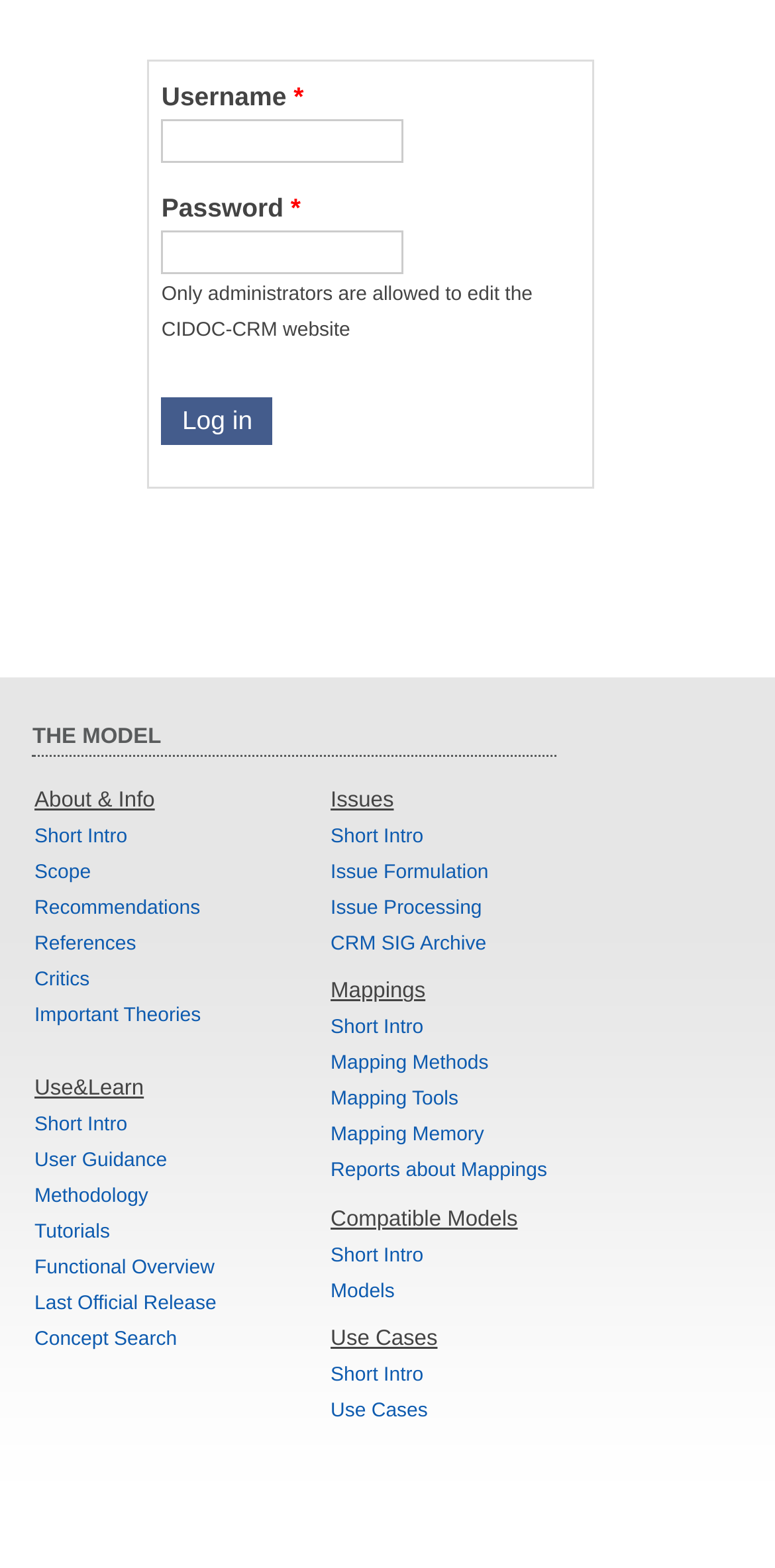Provide the bounding box coordinates for the area that should be clicked to complete the instruction: "Sign in".

None